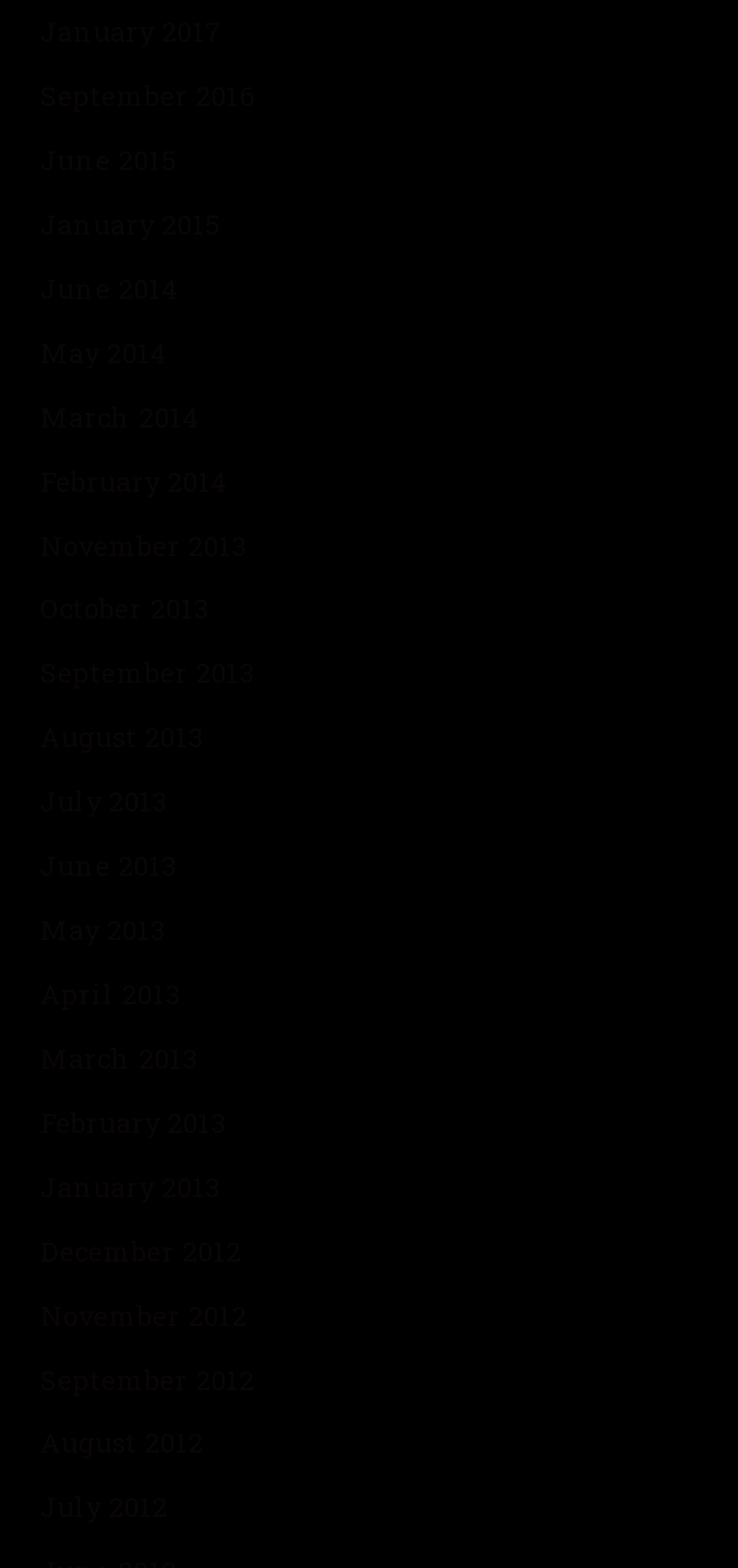Are there any links for years before 2012?
Please answer the question with a single word or phrase, referencing the image.

No